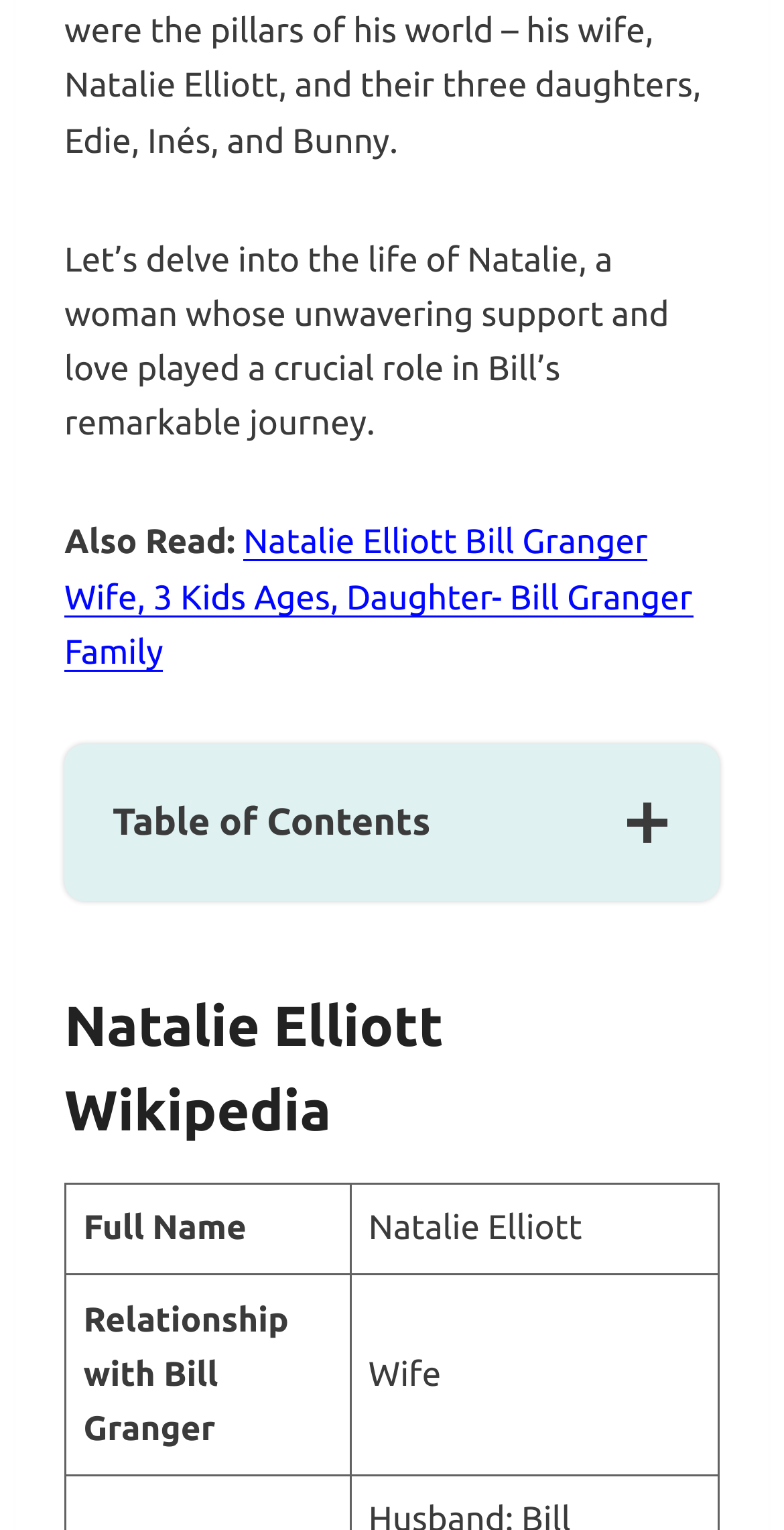Given the element description 简体中文, identify the bounding box coordinates for the UI element on the webpage screenshot. The format should be (top-left x, top-left y, bottom-right x, bottom-right y), with values between 0 and 1.

None